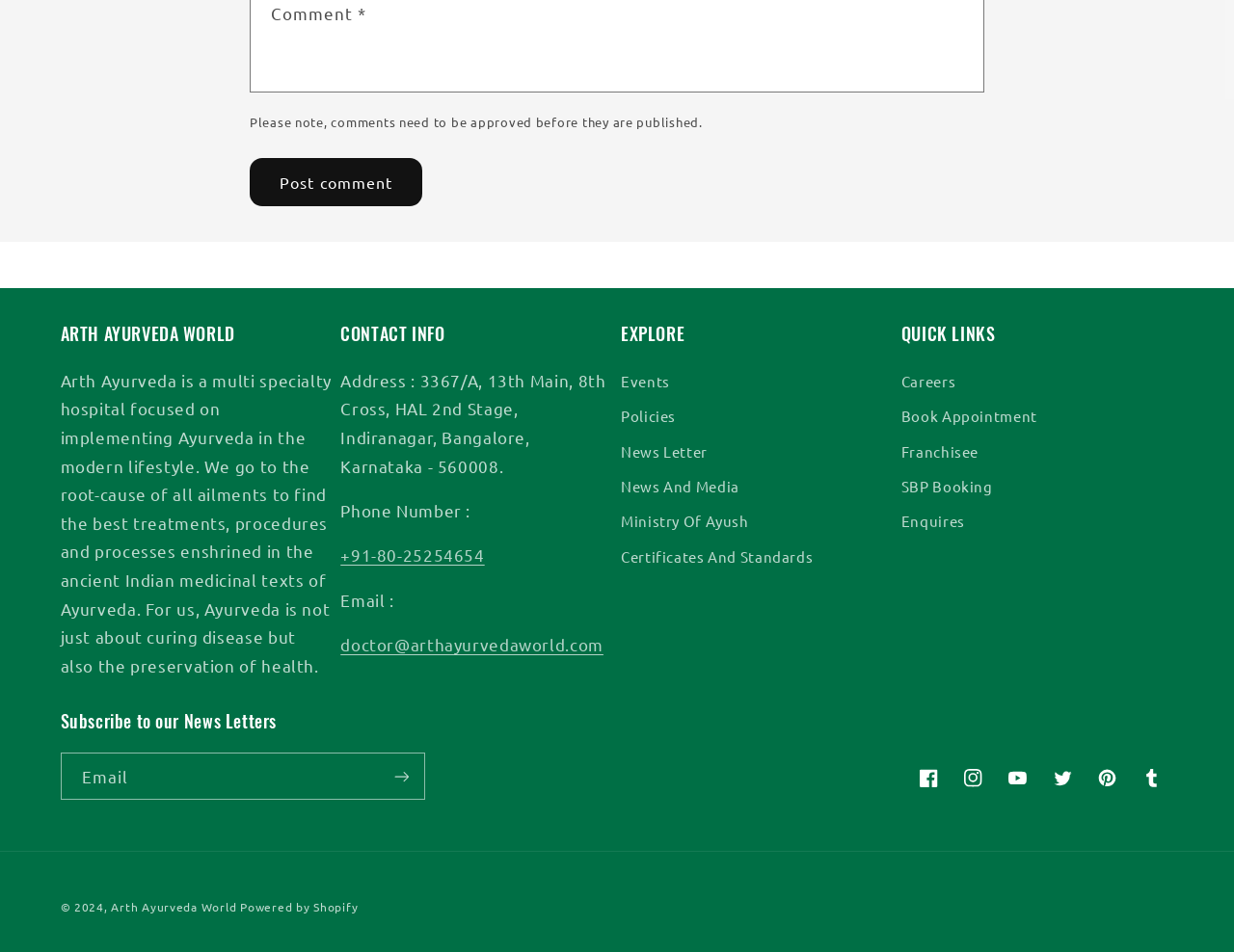What is the copyright year?
Make sure to answer the question with a detailed and comprehensive explanation.

The copyright year can be found in the StaticText element with the text '© 2024,', which is located at the bottom of the webpage.